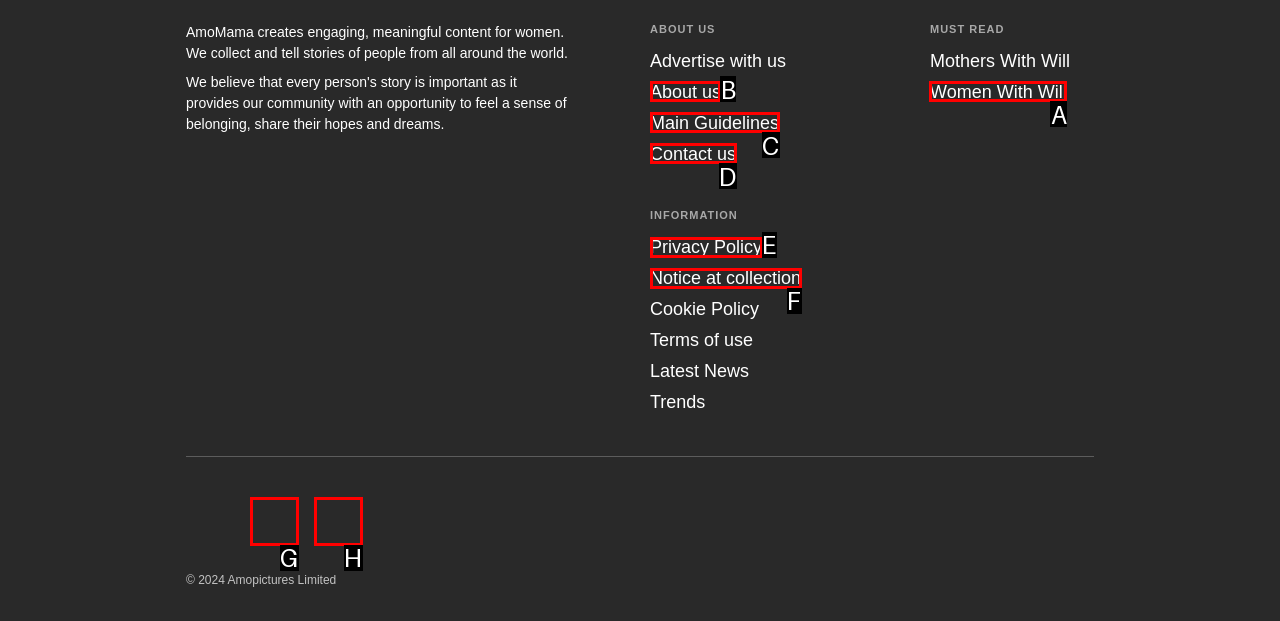To complete the instruction: Read About us, which HTML element should be clicked?
Respond with the option's letter from the provided choices.

B